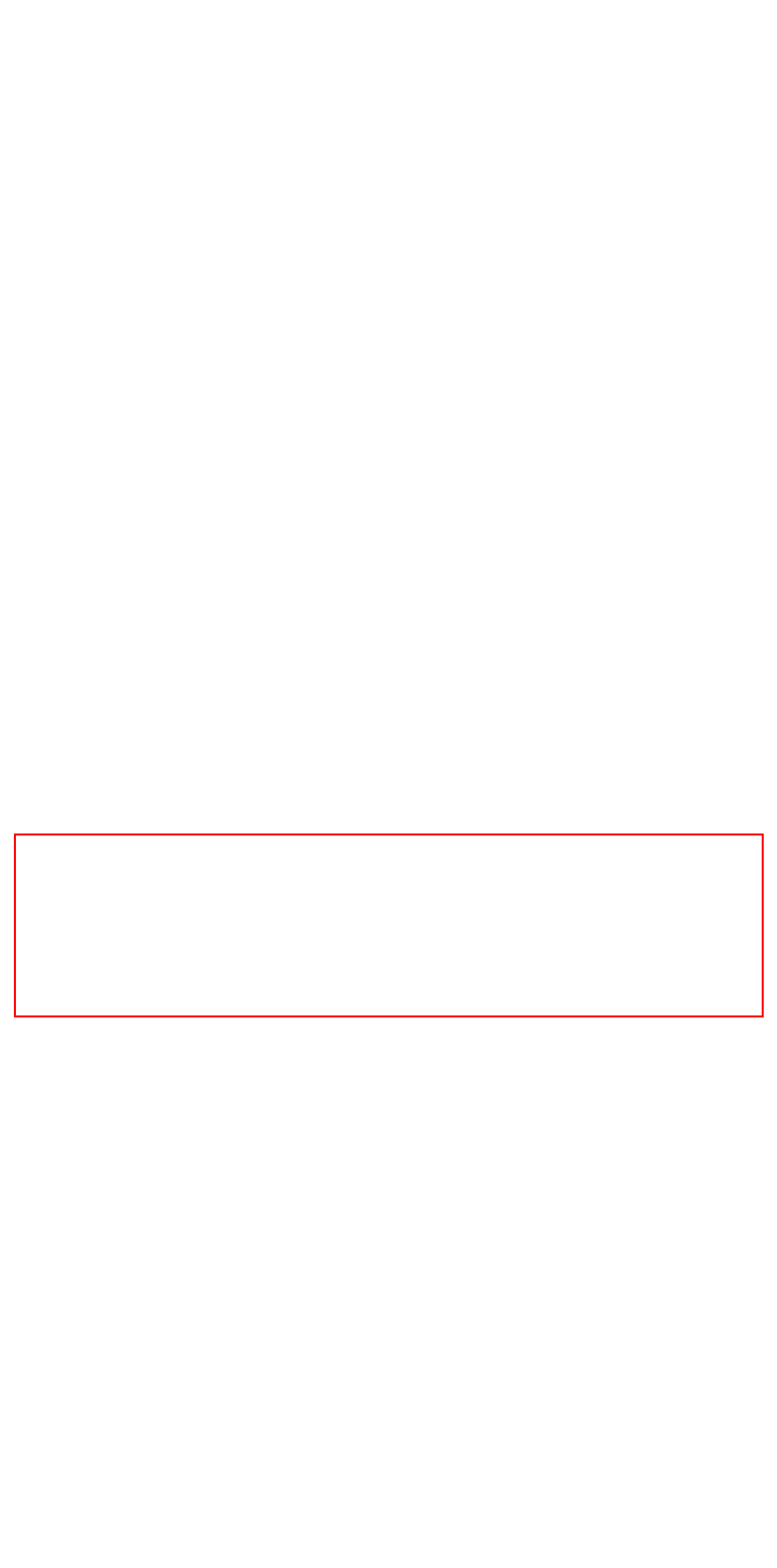You are given a screenshot with a red rectangle. Identify and extract the text within this red bounding box using OCR.

At the time, Ian Hislop, the publication's editor, was worried concerning whether the magazine would certainly survive in the exact same layout.